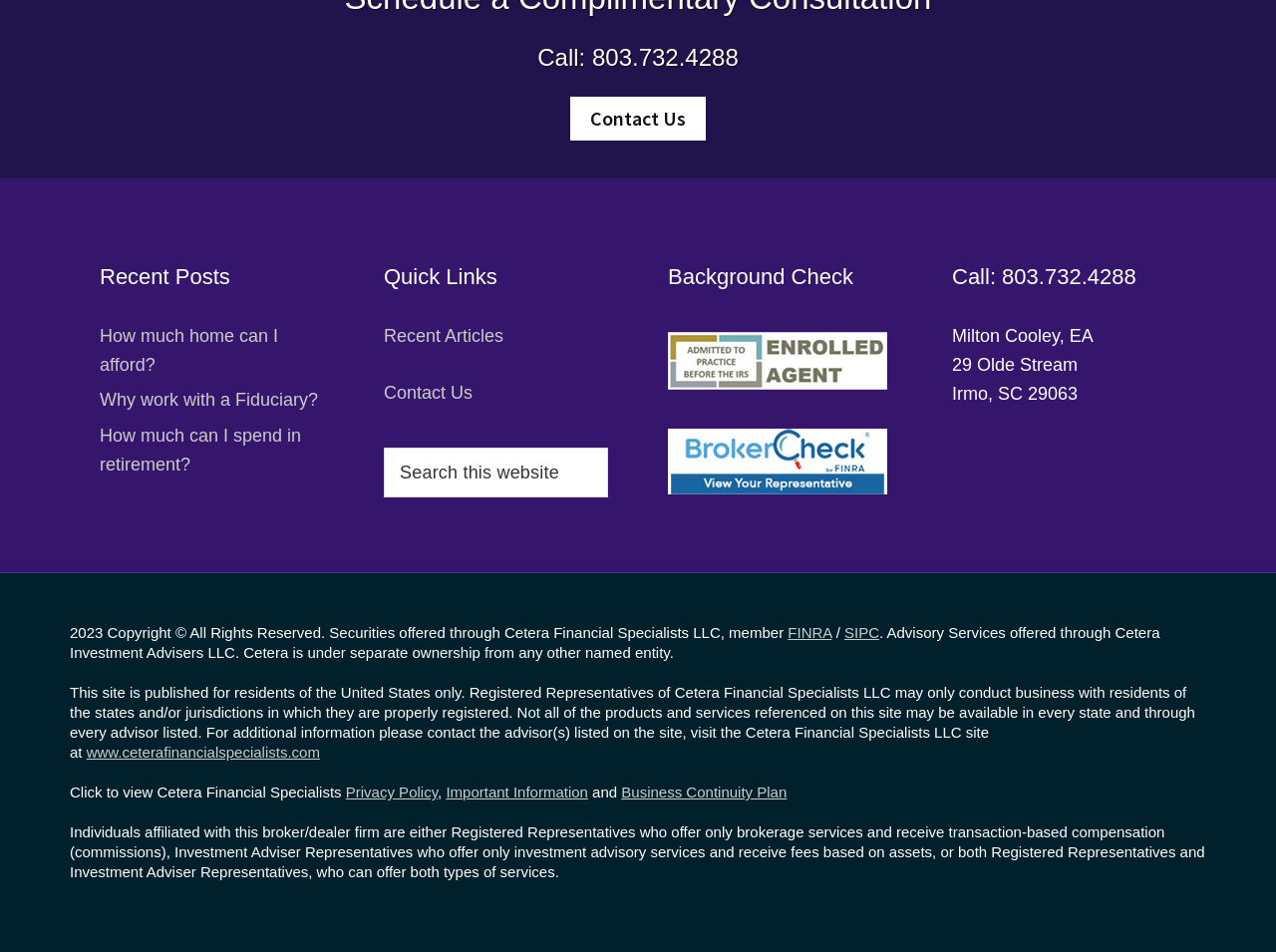Bounding box coordinates must be specified in the format (top-left x, top-left y, bottom-right x, bottom-right y). All values should be floating point numbers between 0 and 1. What are the bounding box coordinates of the UI element described as: Why work with a Fiduciary?

[0.078, 0.41, 0.249, 0.431]